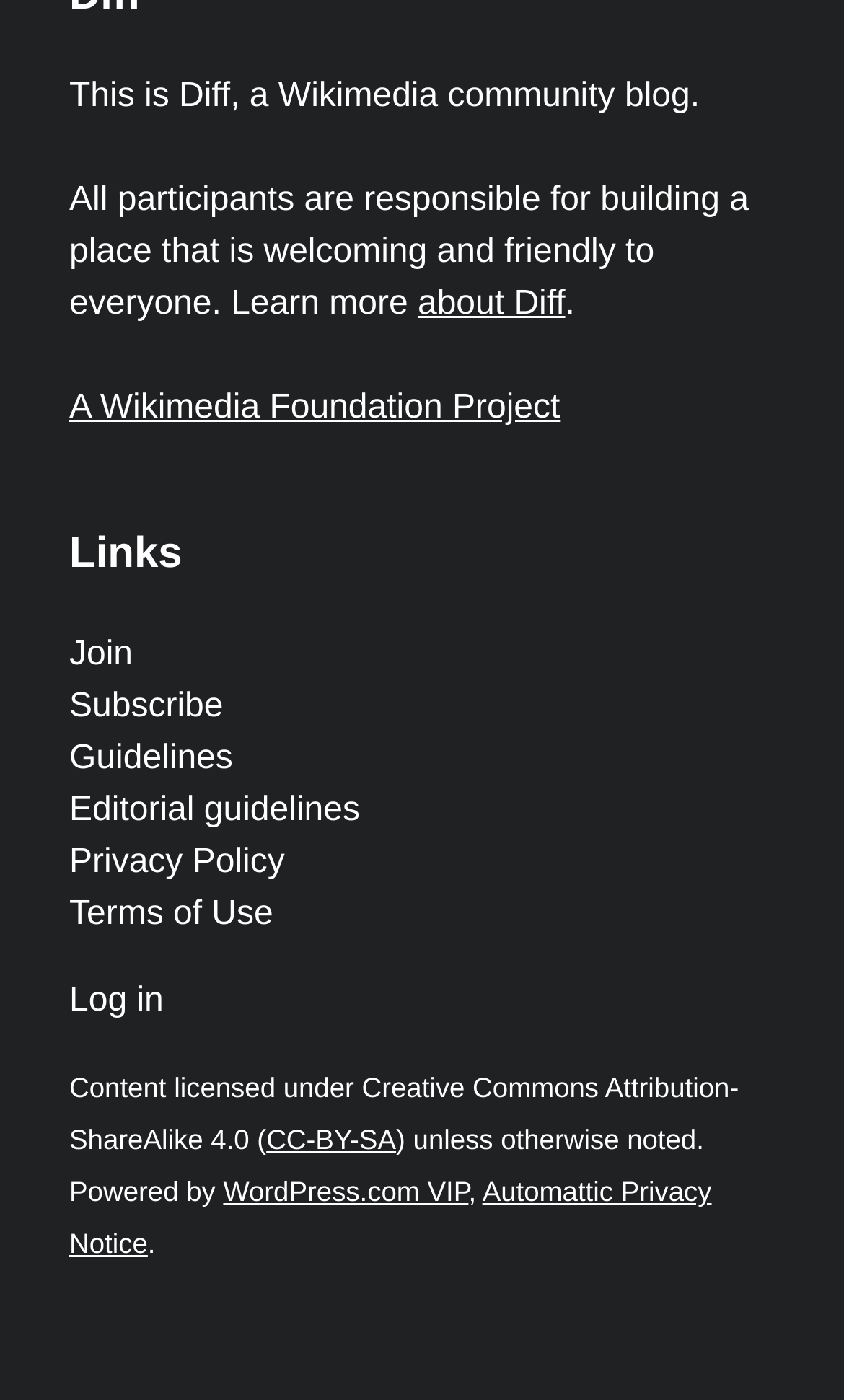Pinpoint the bounding box coordinates of the clickable element needed to complete the instruction: "Join the community". The coordinates should be provided as four float numbers between 0 and 1: [left, top, right, bottom].

[0.082, 0.455, 0.157, 0.481]